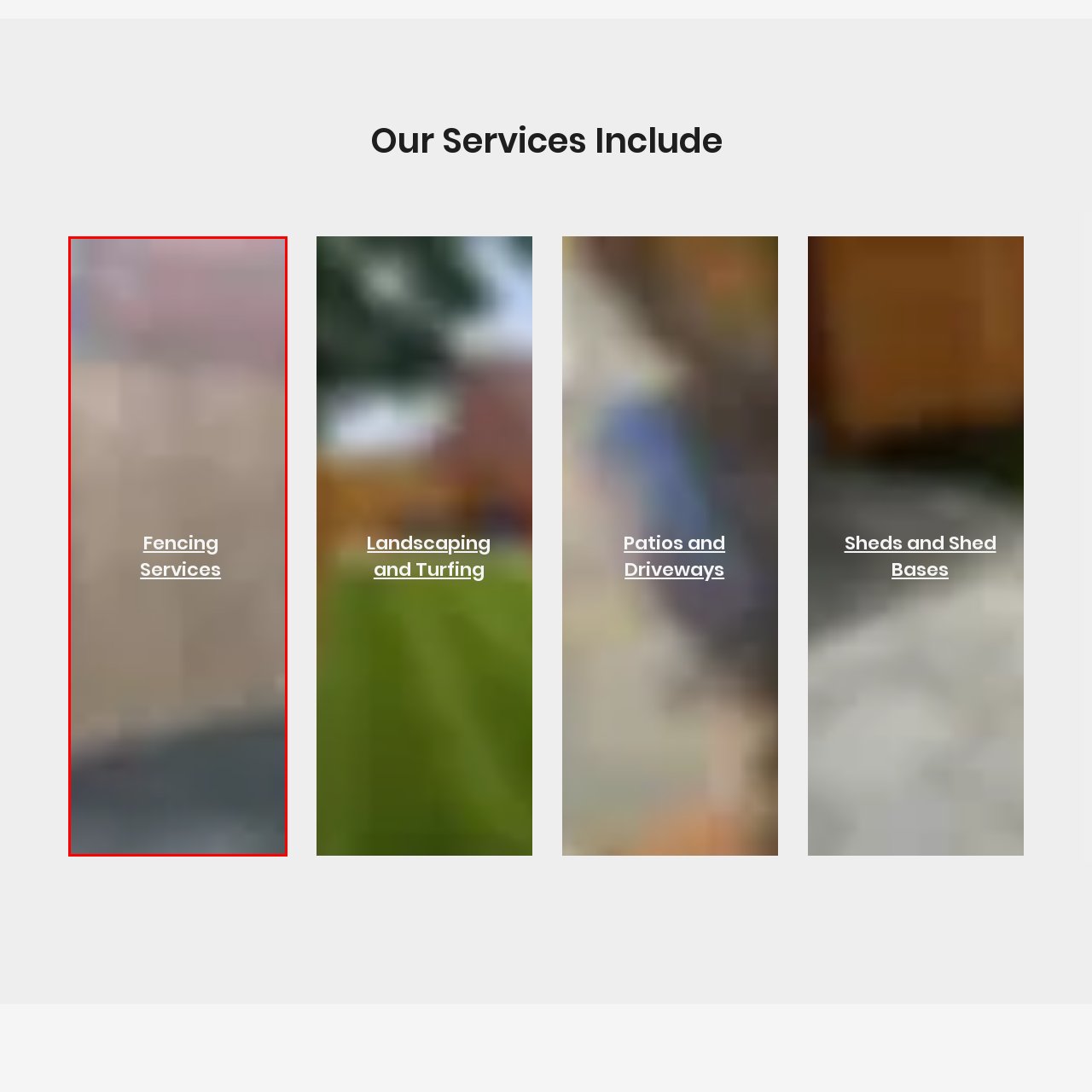What type of atmosphere does the background create?
Look at the image surrounded by the red border and respond with a one-word or short-phrase answer based on your observation.

Serene and inviting